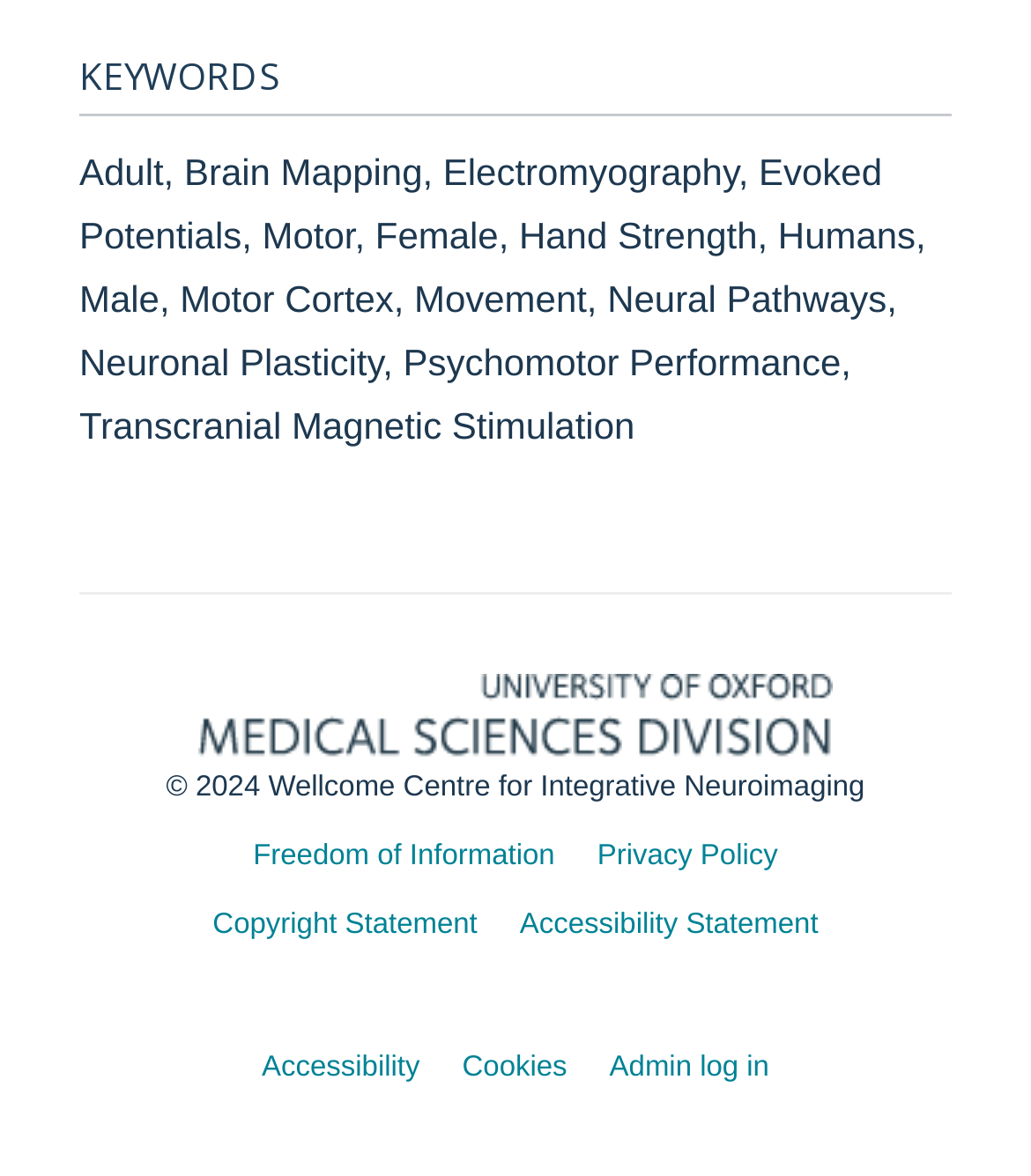Identify the bounding box coordinates of the clickable region required to complete the instruction: "Log in as an admin". The coordinates should be given as four float numbers within the range of 0 and 1, i.e., [left, top, right, bottom].

[0.591, 0.895, 0.746, 0.922]